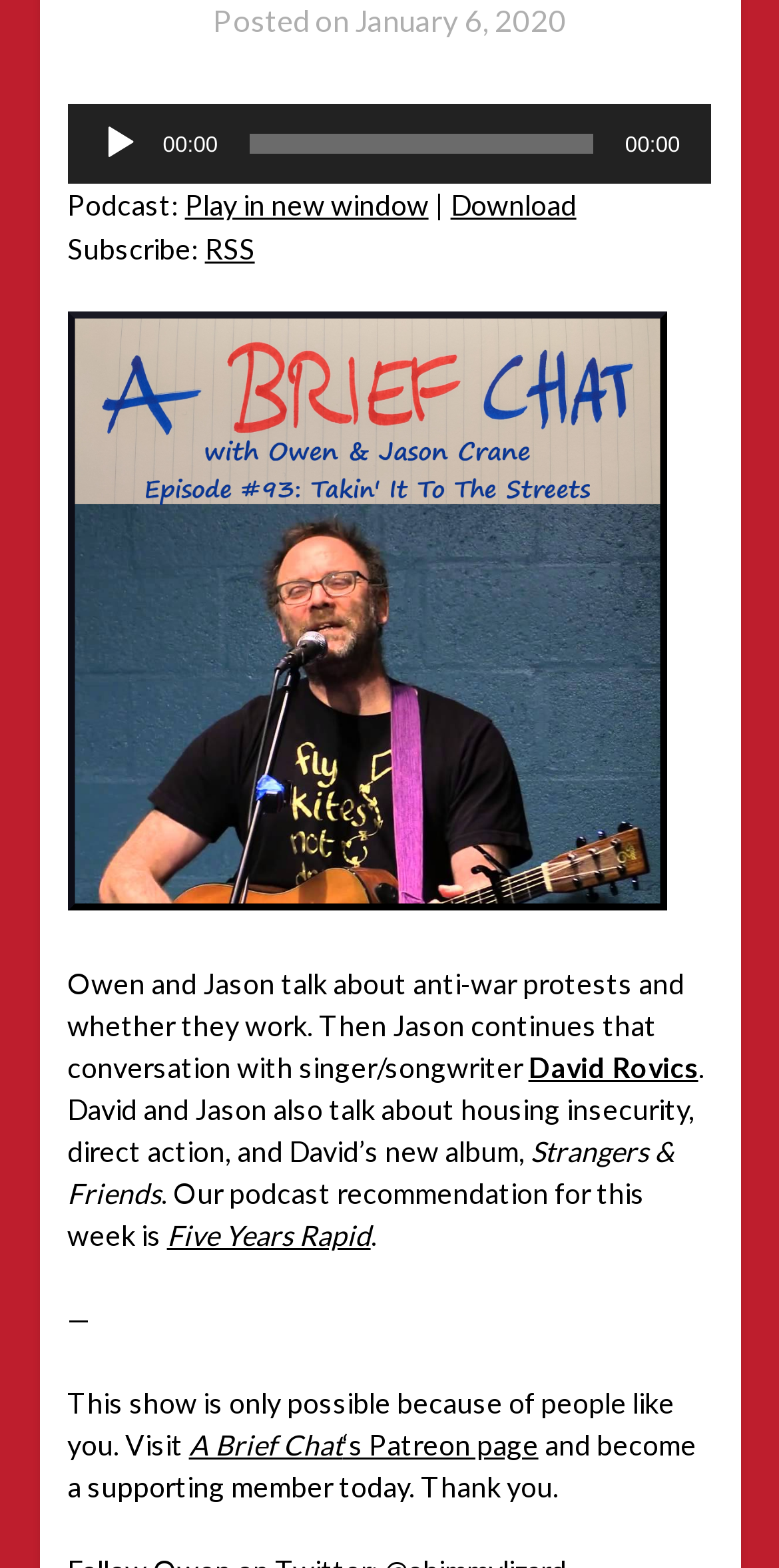What is the name of the singer/songwriter mentioned?
Look at the image and provide a detailed response to the question.

The name of the singer/songwriter mentioned can be found in the description of the podcast, where it says 'Jason continues that conversation with singer/songwriter David Rovics'.